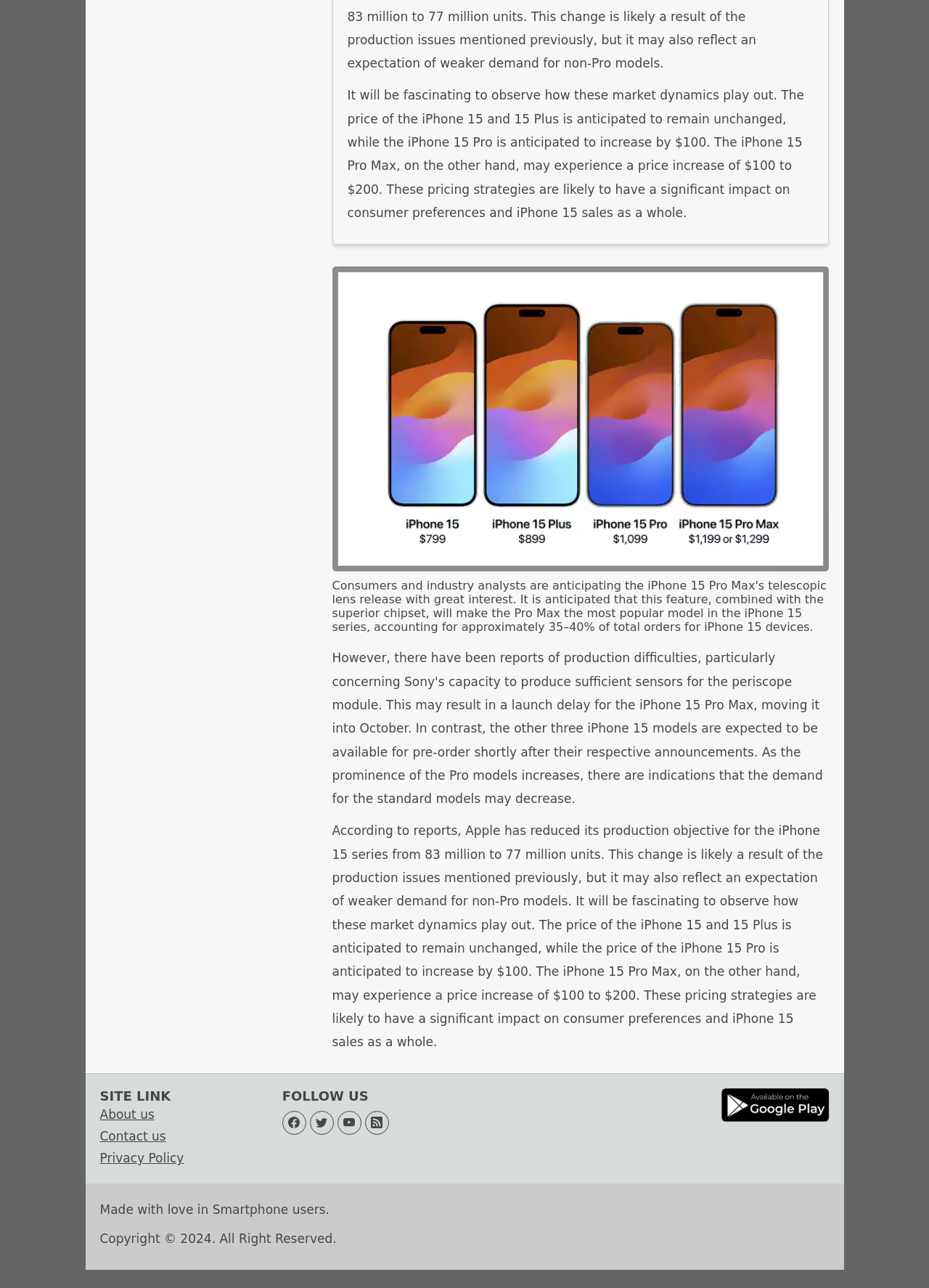Please determine the bounding box coordinates of the element's region to click for the following instruction: "Contact us".

[0.107, 0.877, 0.179, 0.888]